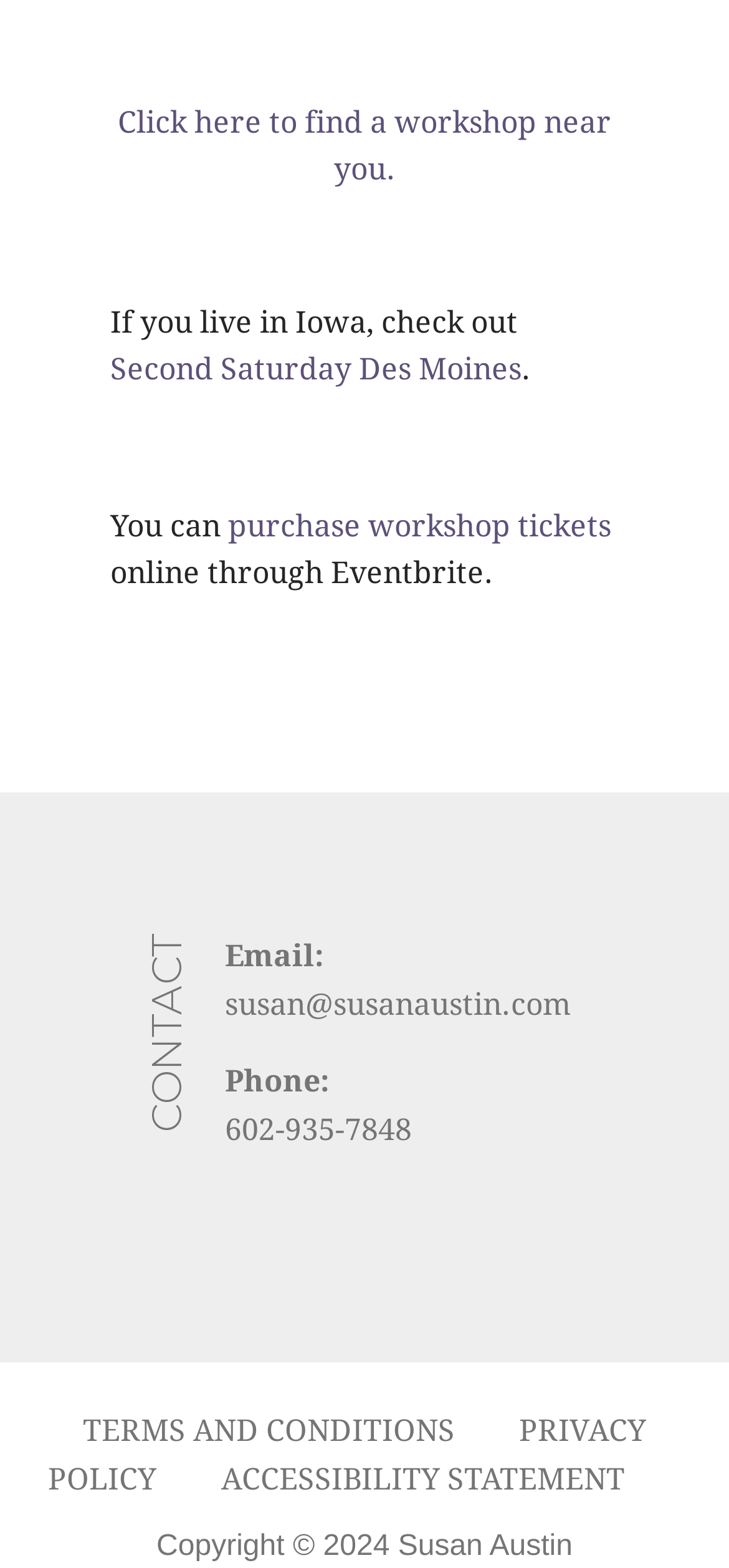Look at the image and answer the question in detail:
What is the name of the event mentioned on the webpage?

The name of the event mentioned on the webpage is 'Second Saturday Des Moines', which is a link located at the top of the webpage.